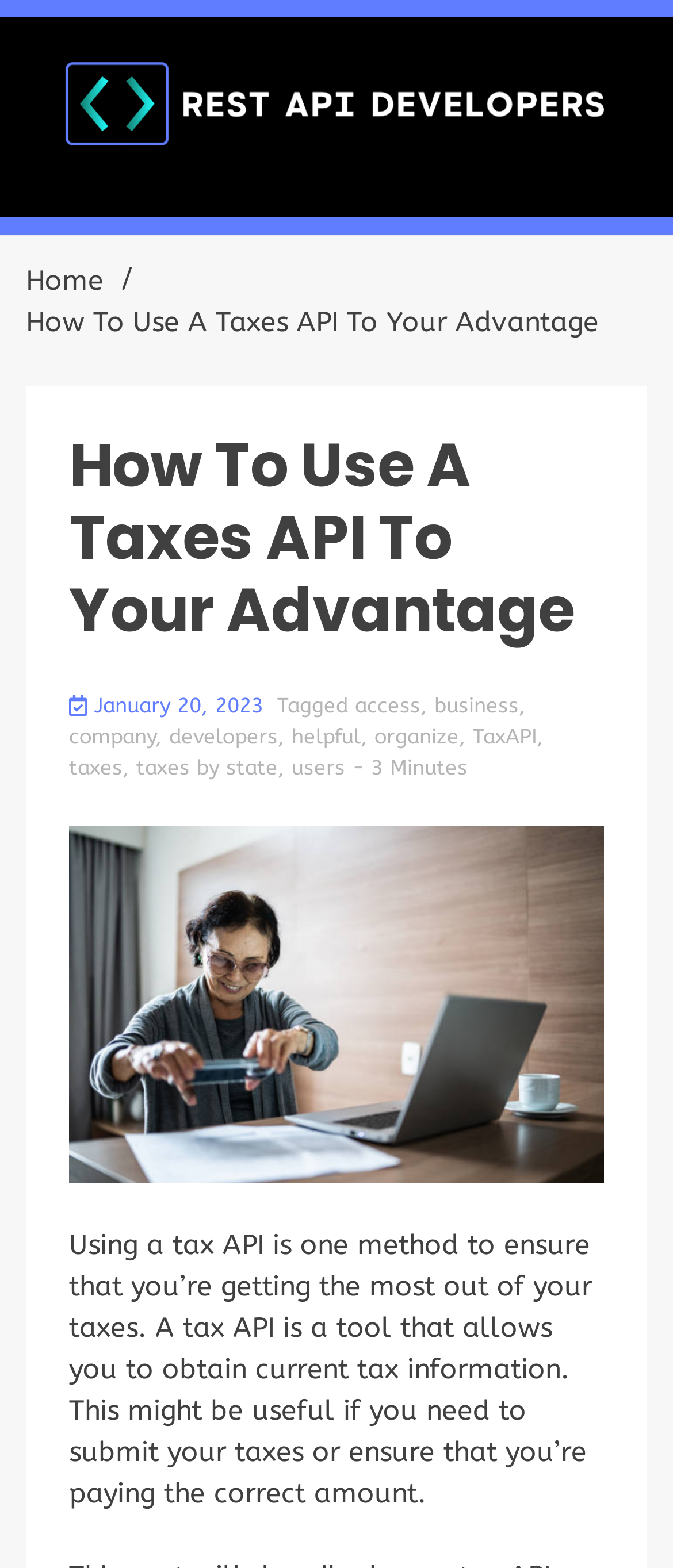What categories is the article tagged with?
Using the image as a reference, answer the question in detail.

The webpage lists the categories that the article is tagged with, which include access, business, company, developers, helpful, organize, TaxAPI, taxes, taxes by state, and users, as indicated by the links below the main heading.